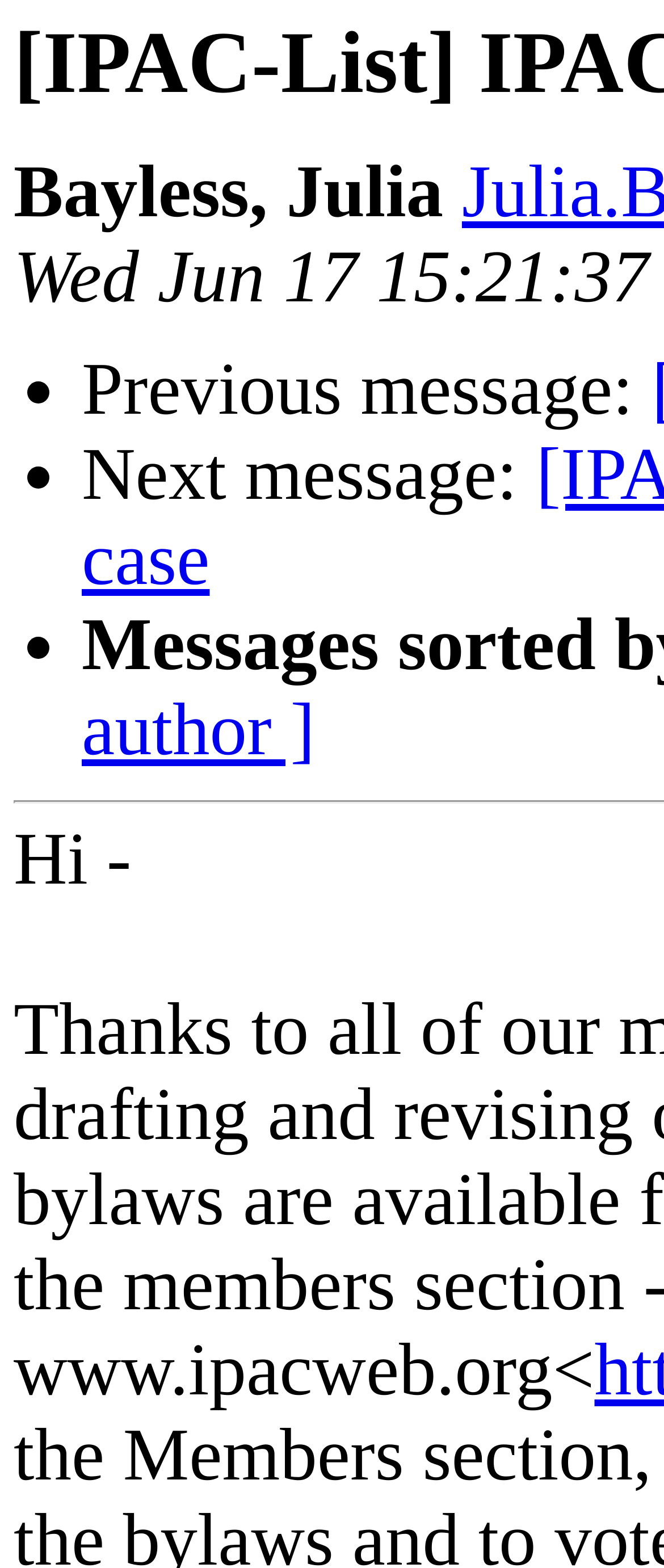Answer the following inquiry with a single word or phrase:
How many static text elements are there?

5